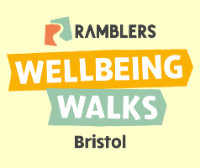Answer this question in one word or a short phrase: What is the font color of 'RAMBLERS'?

Black